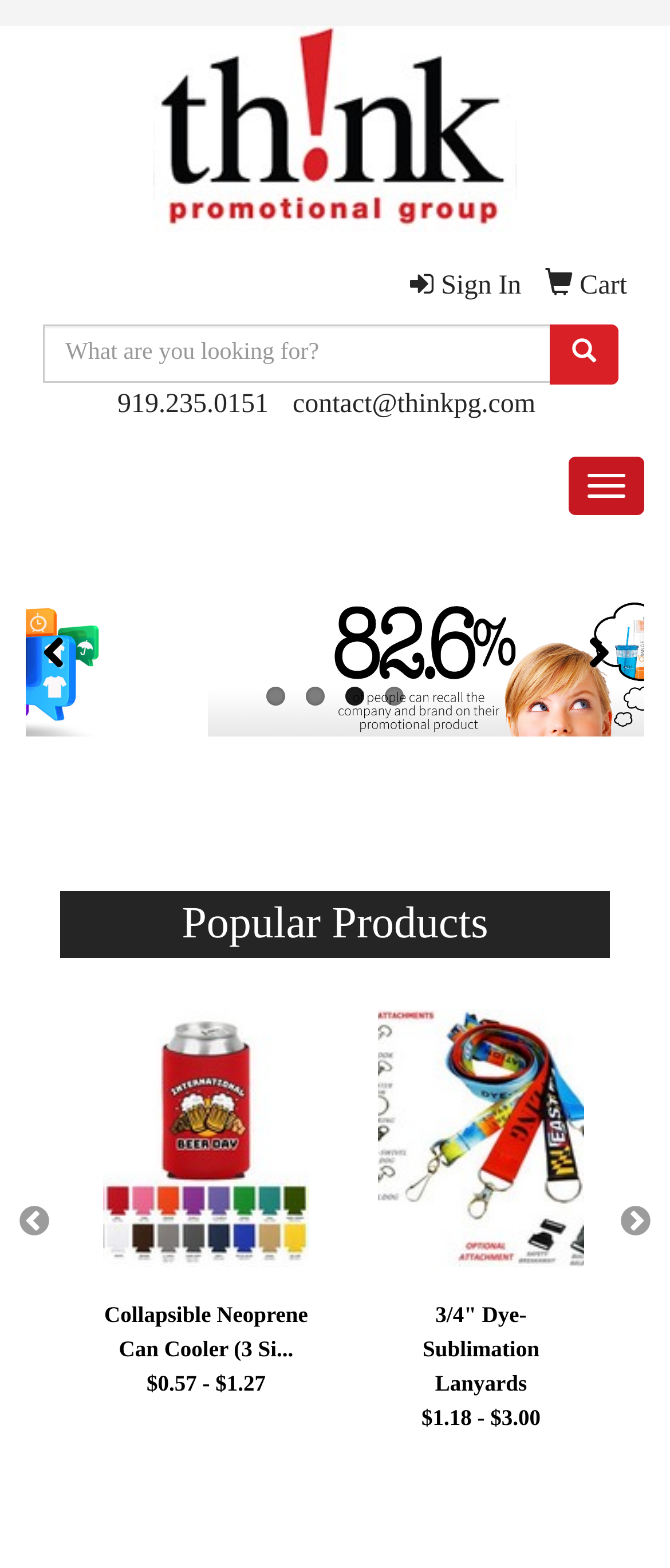Provide a one-word or short-phrase response to the question:
What is the category of products shown?

Promotional products